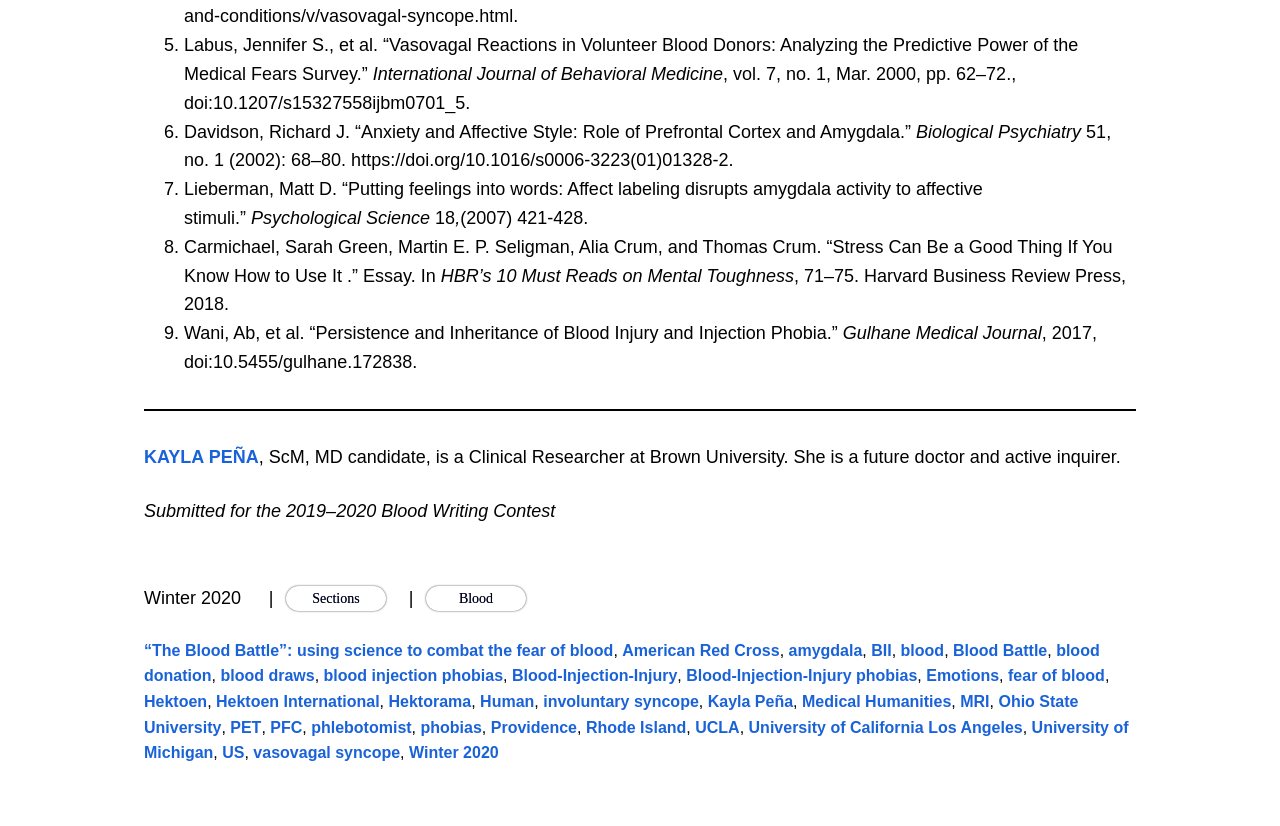What is the name of the journal where the article 'Vasovagal Reactions in Volunteer Blood Donors' was published?
Please answer the question with a detailed response using the information from the screenshot.

The article 'Vasovagal Reactions in Volunteer Blood Donors' was published in the journal 'International Journal of Behavioral Medicine', which is mentioned in the text 'International Journal of Behavioral Medicine, vol. 7, no. 1, Mar. 2000, pp. 62–72.'